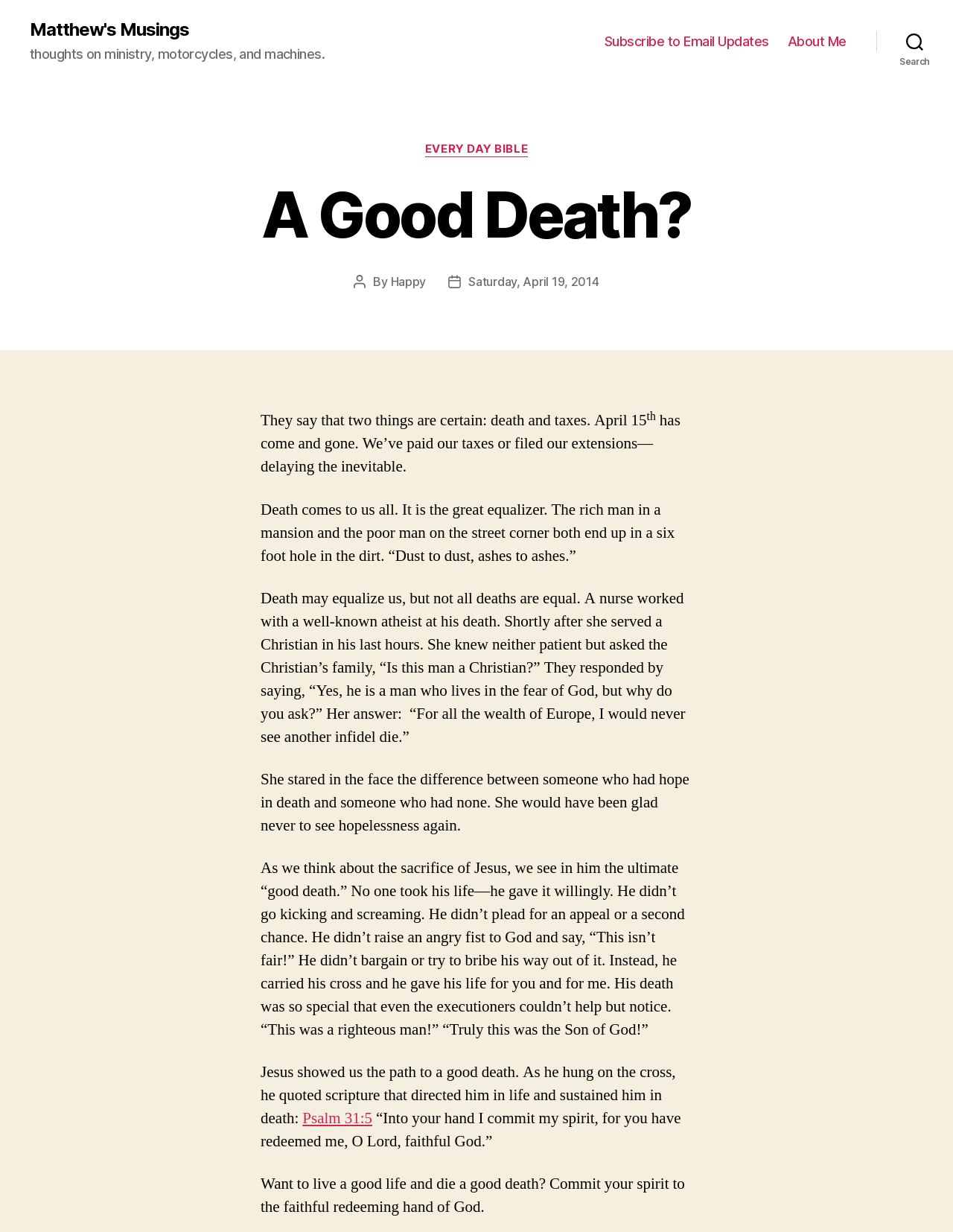Create a detailed narrative describing the layout and content of the webpage.

The webpage is a blog post titled "A Good Death?" by Matthew's Musings. At the top, there is a navigation bar with links to "Subscribe to Email Updates" and "About Me" on the right side. On the left side, there is a link to "Matthew's Musings" with a description "thoughts on ministry, motorcycles, and machines." Below the navigation bar, there is a search button on the right side.

The main content of the blog post starts with a heading "A Good Death?" followed by the author's name "Happy" and the post date "Saturday, April 19, 2014". The article begins with a quote "They say that two things are certain: death and taxes. April 15th has come and gone. We’ve paid our taxes or filed our extensions—delaying the inevitable. Death comes to us all." The rest of the article is divided into several paragraphs discussing the concept of death and how it can be a "good death" through faith in God, citing the example of Jesus' sacrifice.

Throughout the article, there are no images, but there are several links, including one to "EVERY DAY BIBLE" and another to "Psalm 31:5". The text is organized in a clear and readable format, with headings and paragraphs that flow logically. Overall, the webpage is a personal reflection on the meaning of death and how to live a good life.